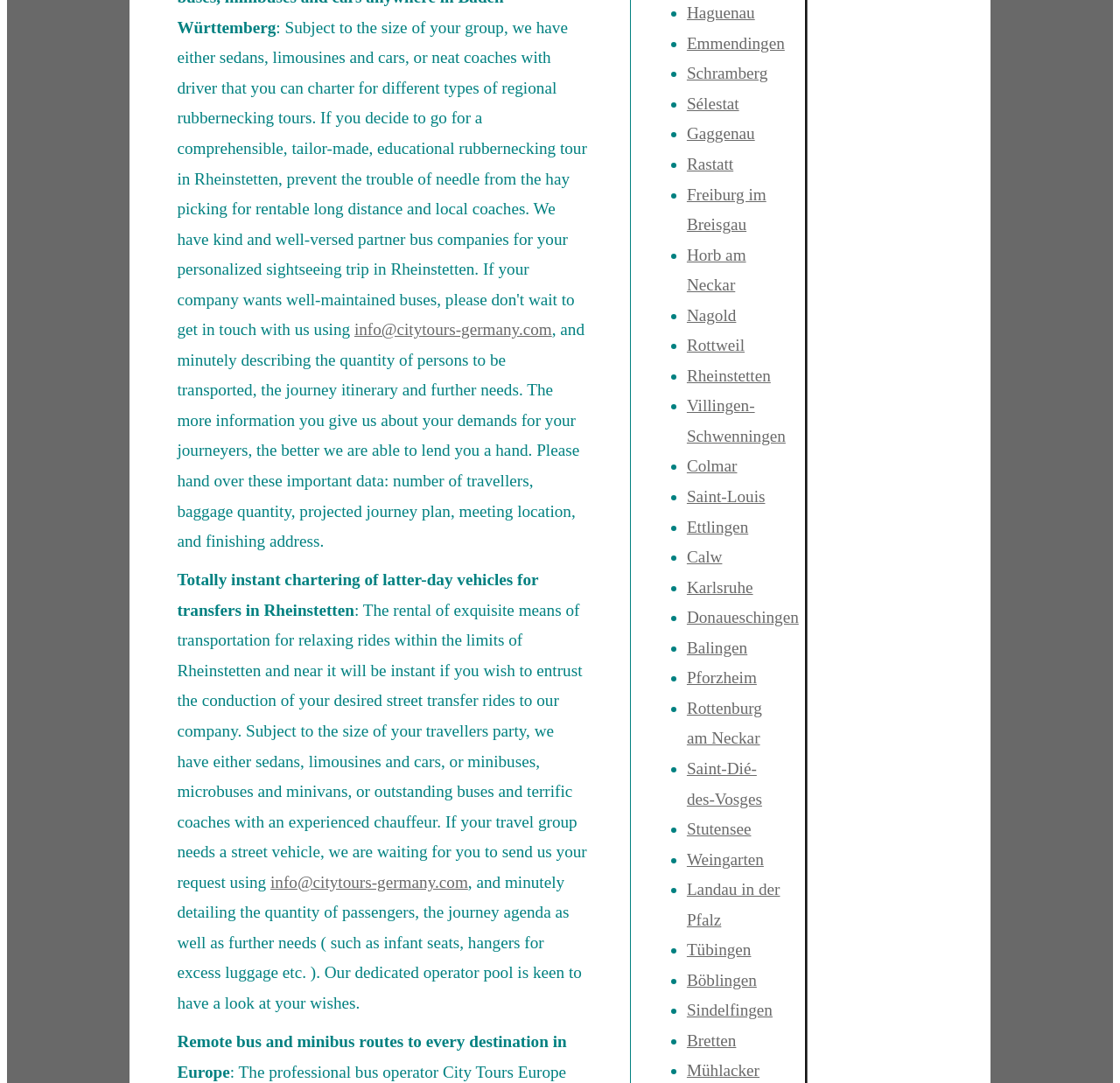Please determine the bounding box coordinates for the UI element described as: "Landau in der Pfalz".

[0.613, 0.813, 0.696, 0.858]